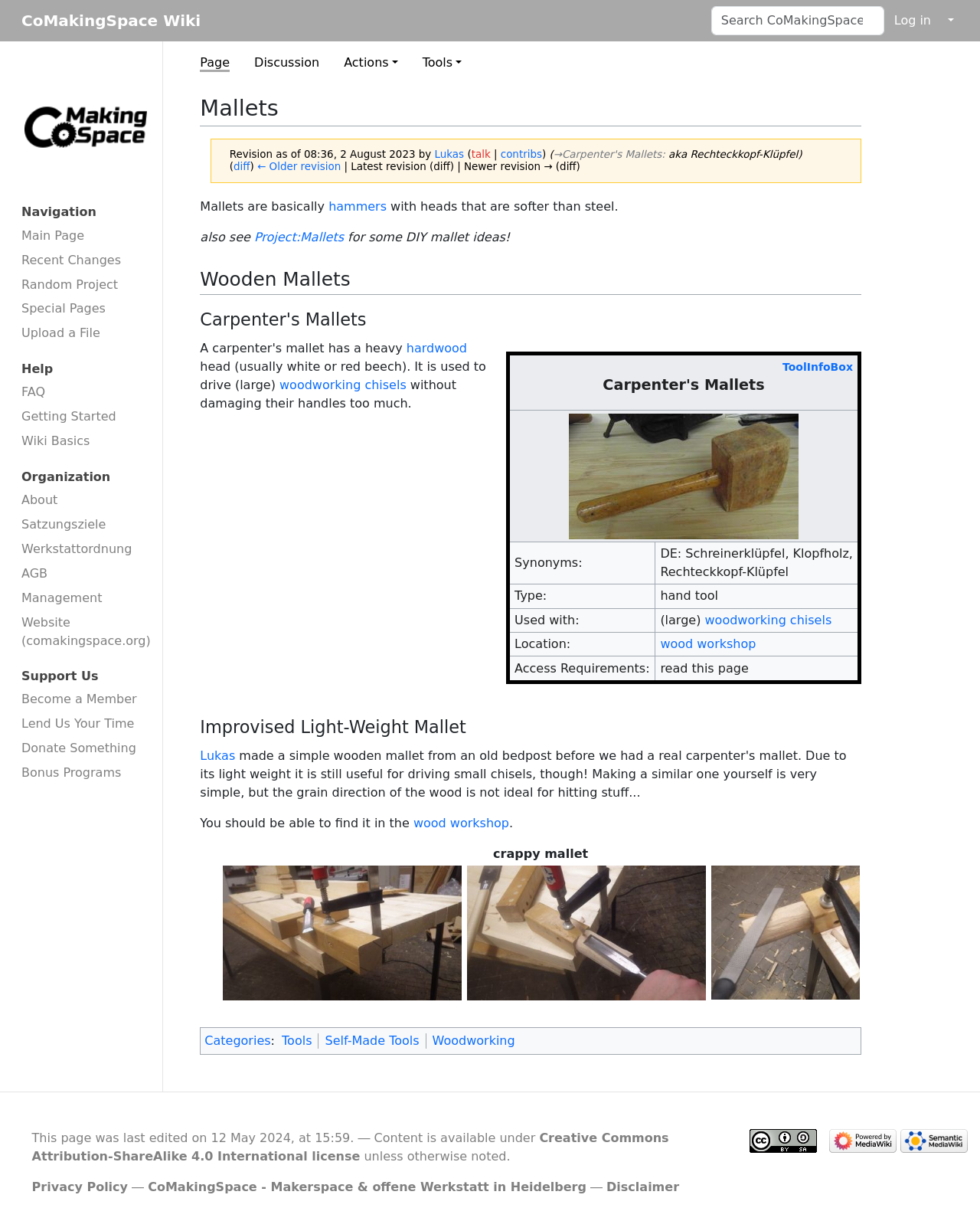Provide a comprehensive caption for the webpage.

The webpage is about Mallets on the CoMakingSpace Wiki. At the top, there is a search bar and a login button on the right side. Below that, there are three navigation menus: Navigation, Help, and Organization, each with several links. 

On the left side, there is a complementary section with links to different namespaces, such as Page and Discussion. Below that, there are buttons for Actions and Tools.

The main content of the page is about Mallets, with a heading at the top. There is a revision history section that shows the last edited date and time, along with links to the editor's profile and talk page. 

The page then describes Mallets, stating that they are basically hammers with heads that are softer than steel. There is also a link to a DIY project for making Mallets. 

Below that, there are two headings: Wooden Mallets and Carpenter's Mallets. The Carpenter's Mallets section has a table with information about the tool, including a link to a ToolInfoBox and an image of a Carpenter's mallet. The table also lists synonyms for the tool in German.